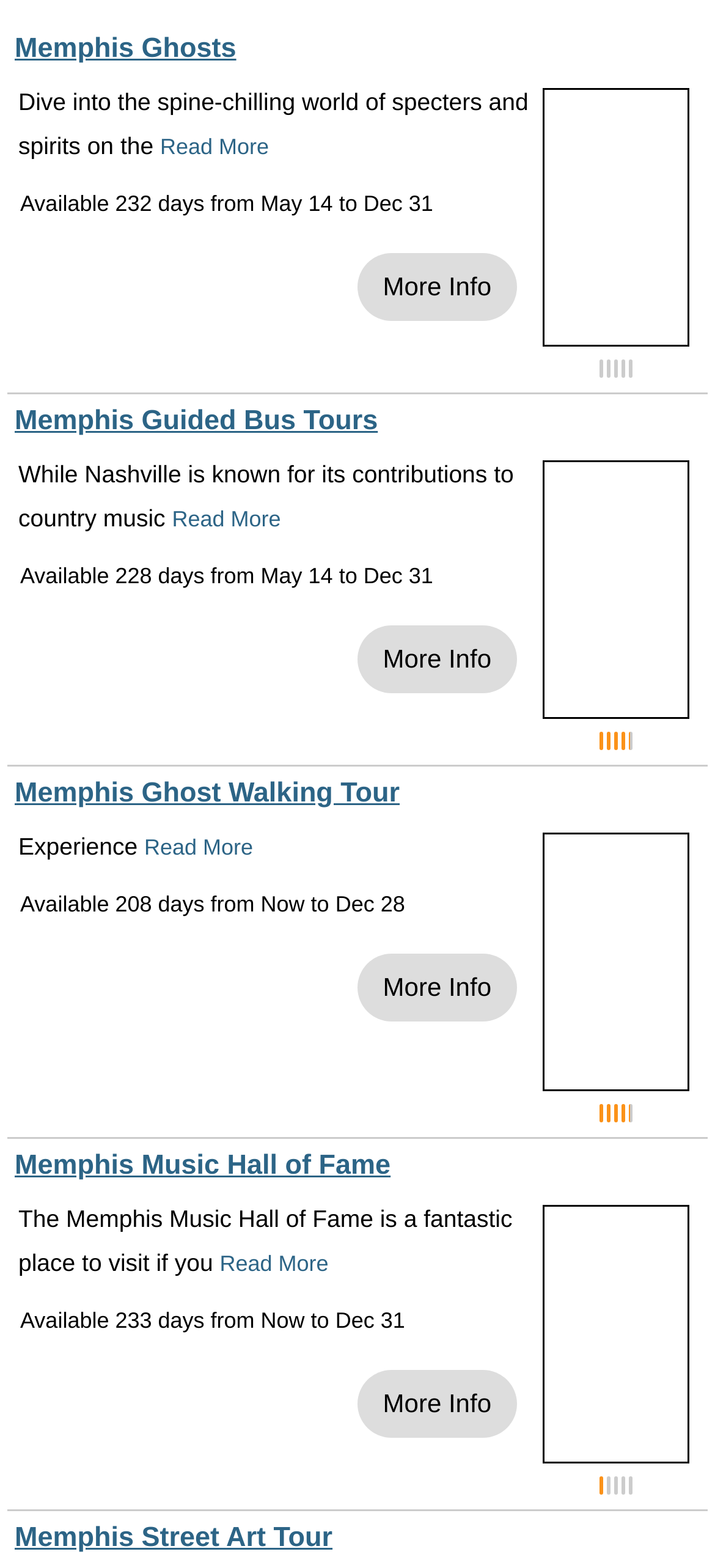How many tour options are available?
Provide a one-word or short-phrase answer based on the image.

5